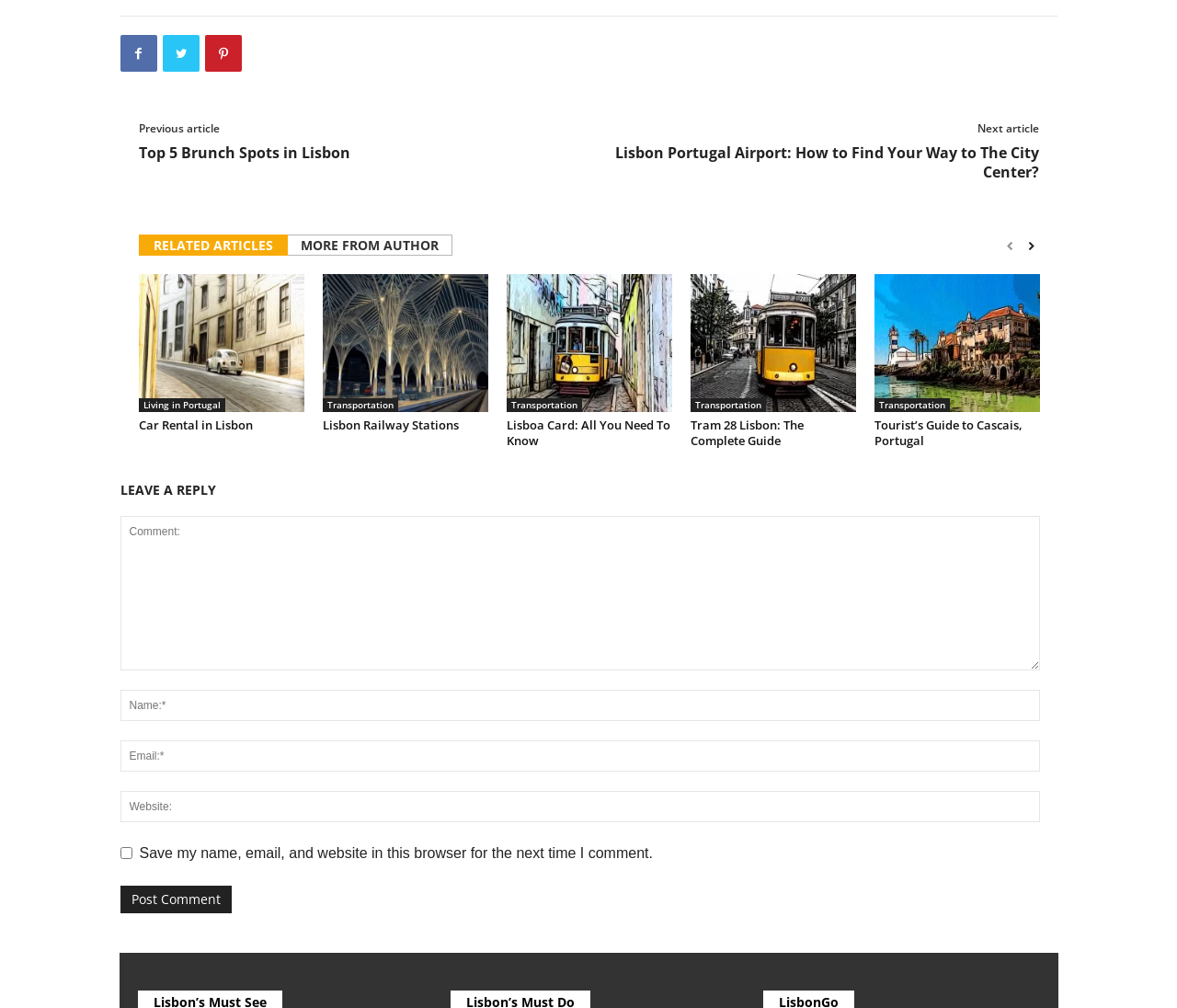Please find the bounding box coordinates of the section that needs to be clicked to achieve this instruction: "Leave a comment".

[0.102, 0.512, 0.883, 0.665]